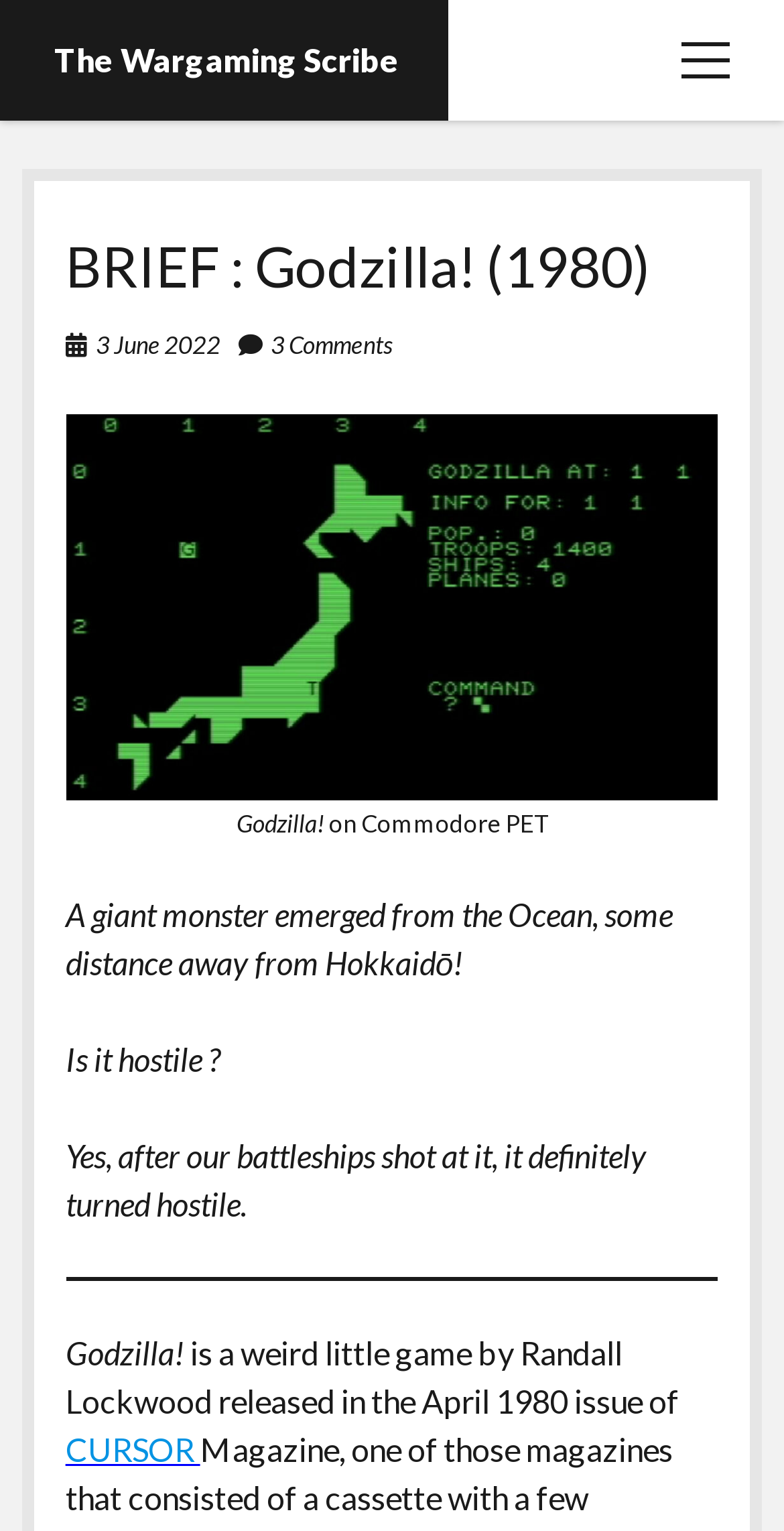What is the name of the game reviewed on this webpage?
Refer to the image and provide a detailed answer to the question.

The webpage is reviewing a game, and the name of the game is mentioned in the figure caption as 'Godzilla!'.